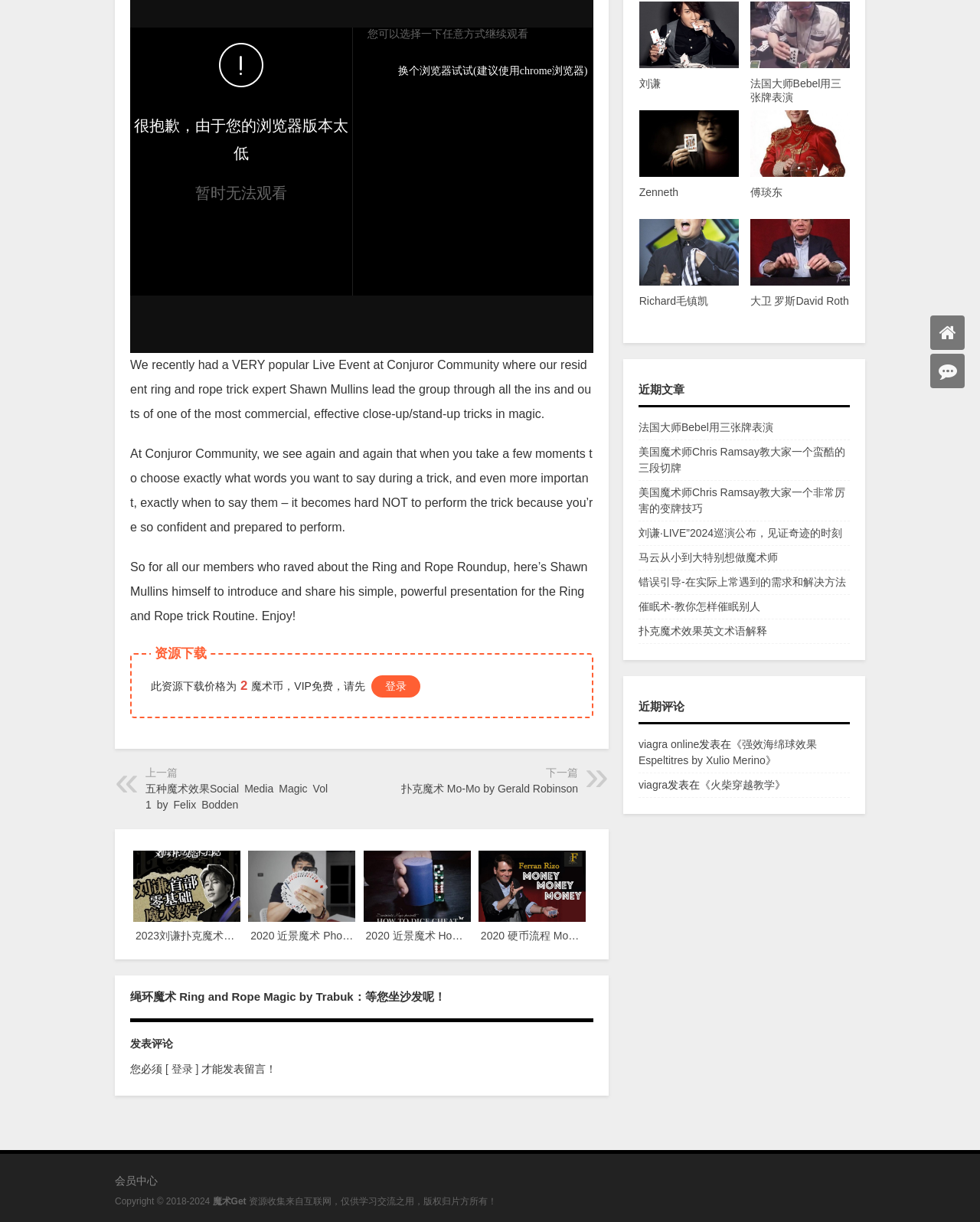Based on the element description, predict the bounding box coordinates (top-left x, top-left y, bottom-right x, bottom-right y) for the UI element in the screenshot: 2020牌入钱包FPS Wallet By Brent Braun

[0.249, 0.777, 0.367, 0.854]